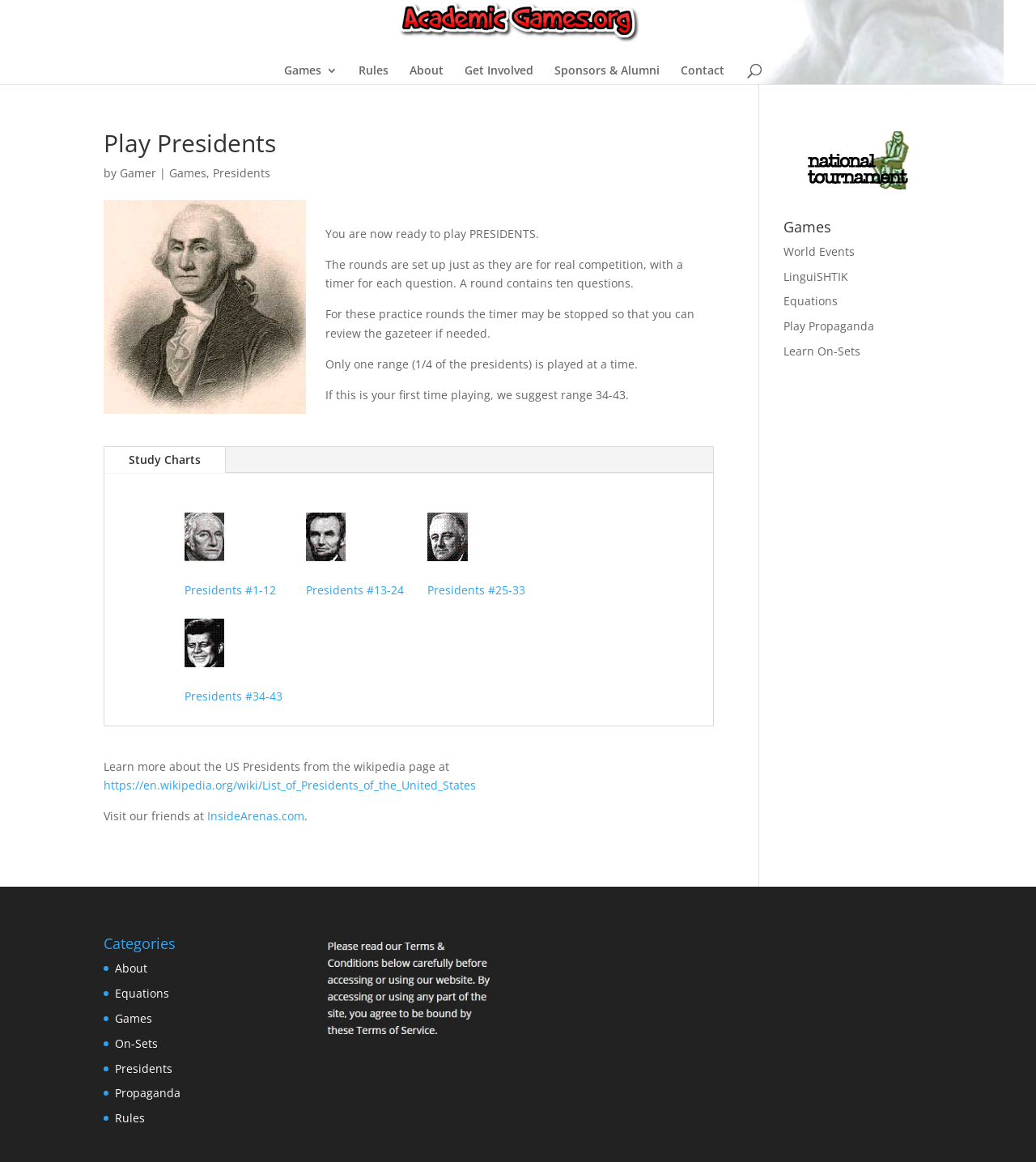What is the purpose of the timer in the game?
Please provide a comprehensive answer based on the details in the screenshot.

The timer is set up for real competition, as stated on the webpage, and it can be stopped to review the gazetteer if needed.